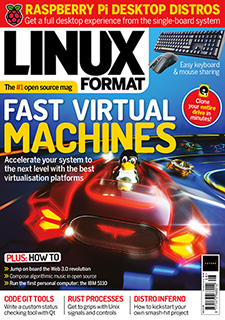Provide a one-word or brief phrase answer to the question:
What is the mascot of Linux?

Tux the penguin